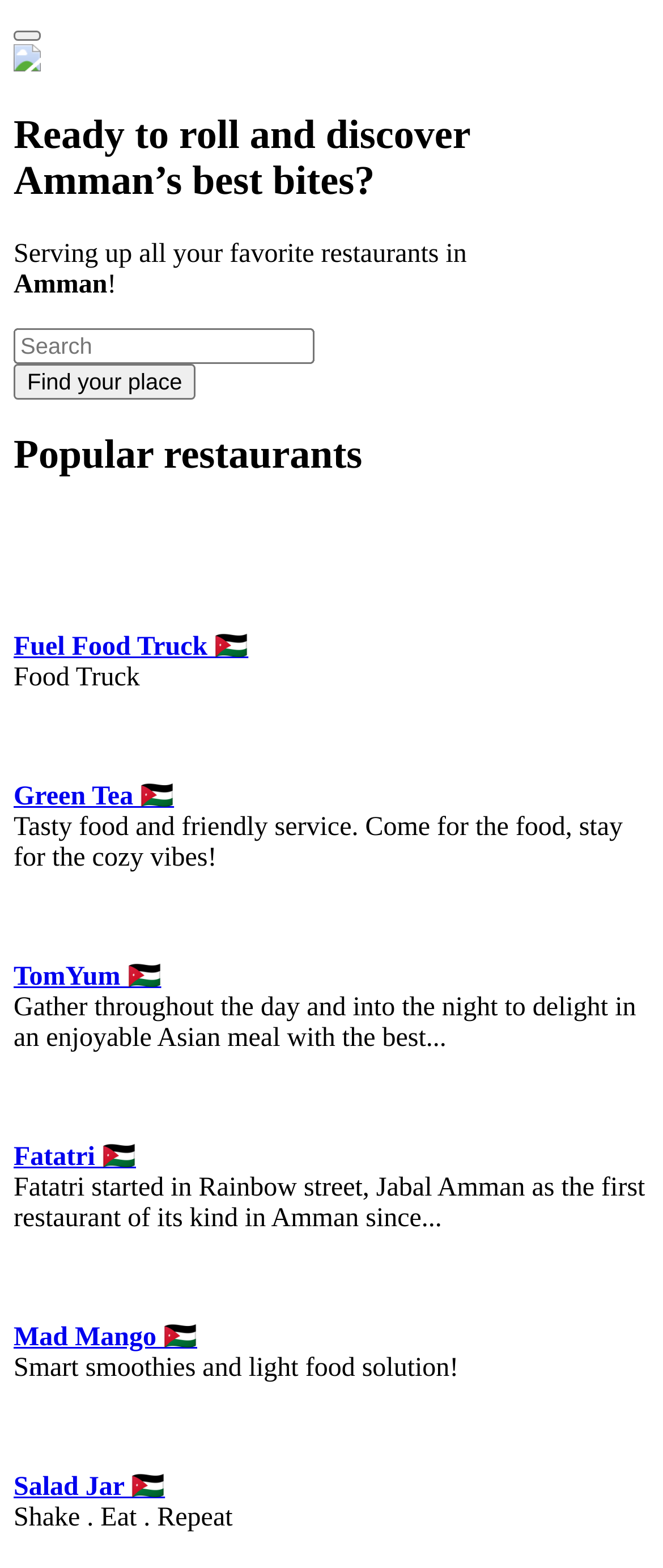What is the country associated with the restaurants?
Refer to the image and give a detailed answer to the query.

The country associated with the restaurants is Jordan, as indicated by the flag emoji 🇯🇴 next to each restaurant's name.